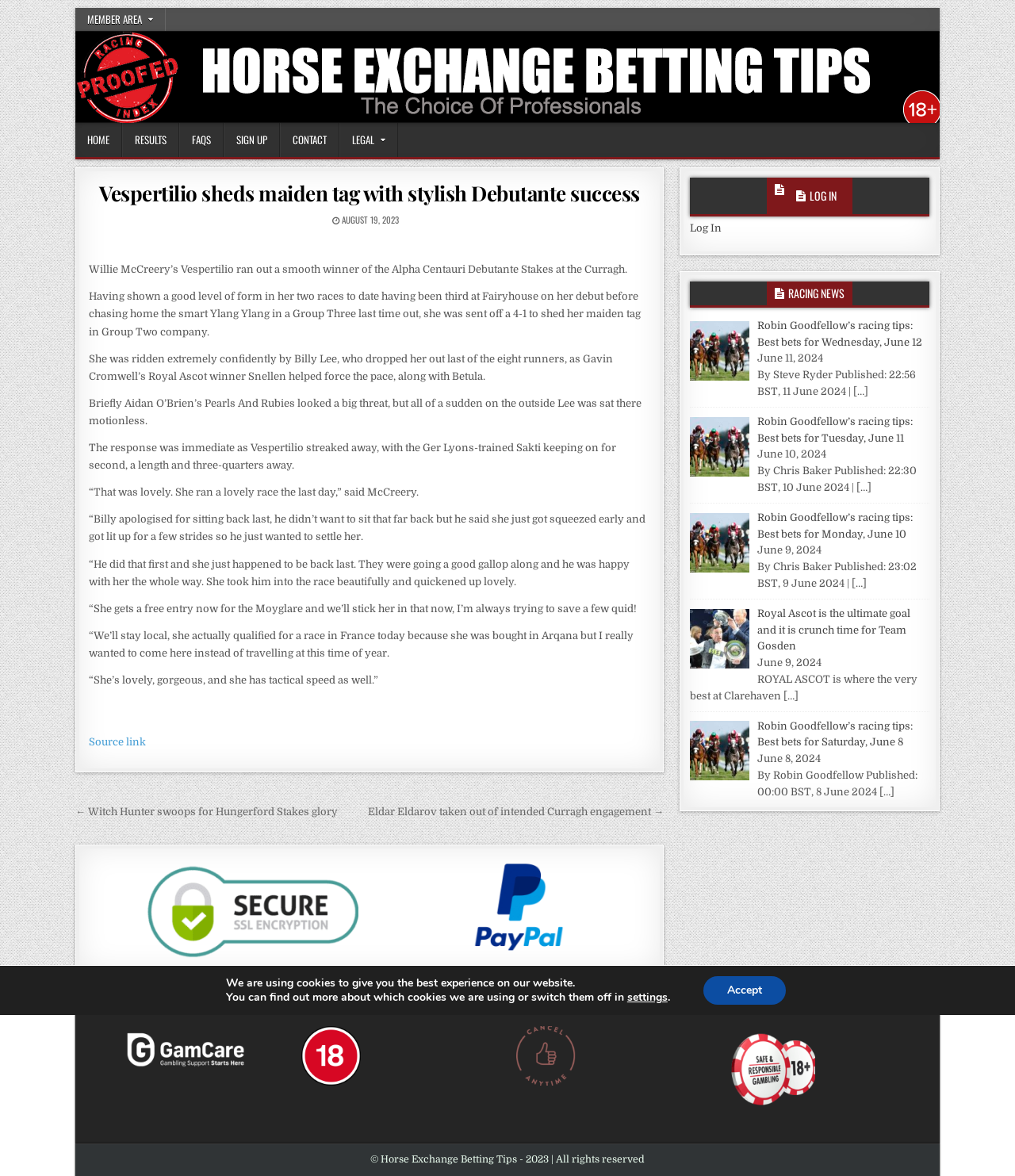Please extract and provide the main headline of the webpage.

Vespertilio sheds maiden tag with stylish Debutante success